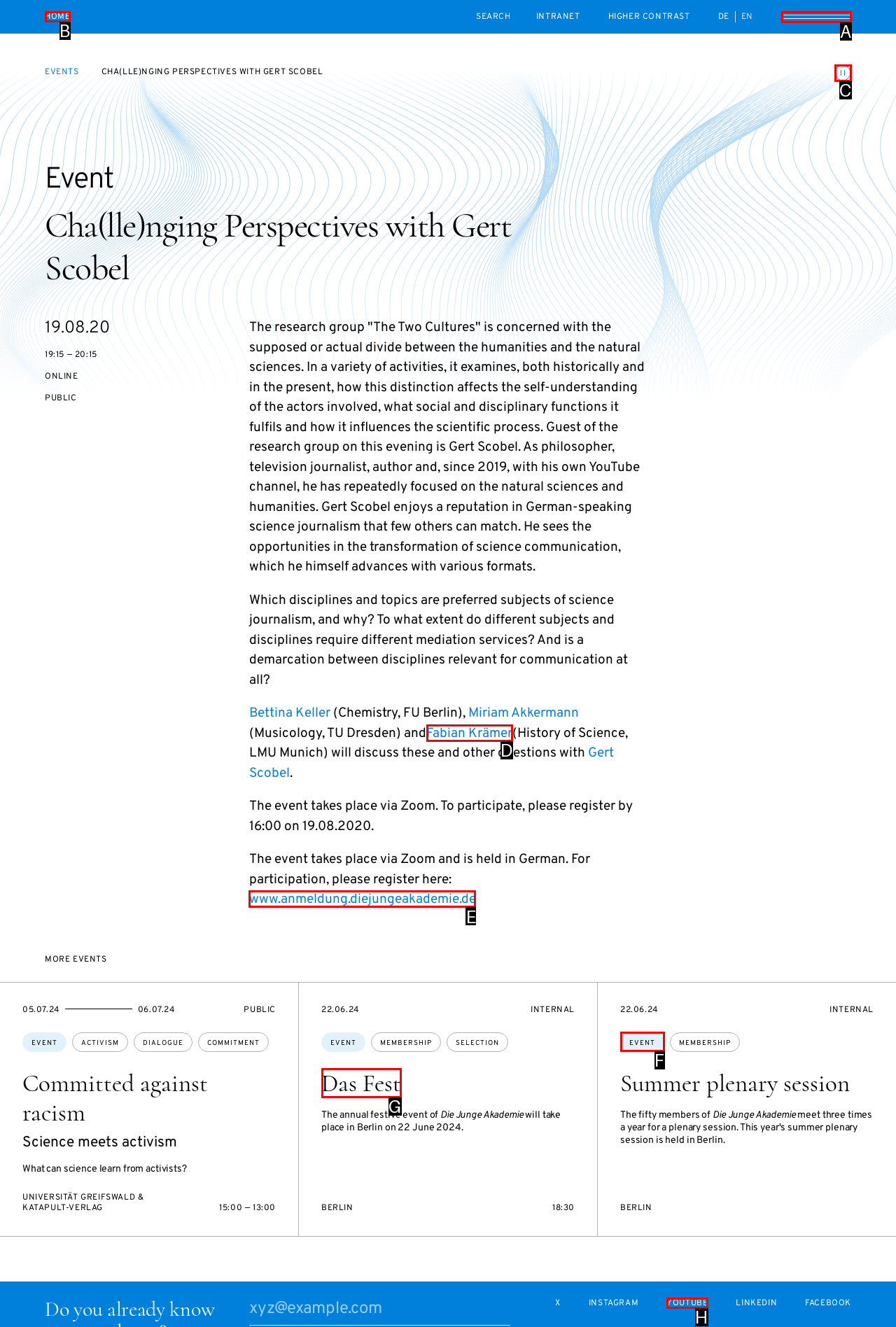Choose the UI element you need to click to carry out the task: Register for the event.
Respond with the corresponding option's letter.

E